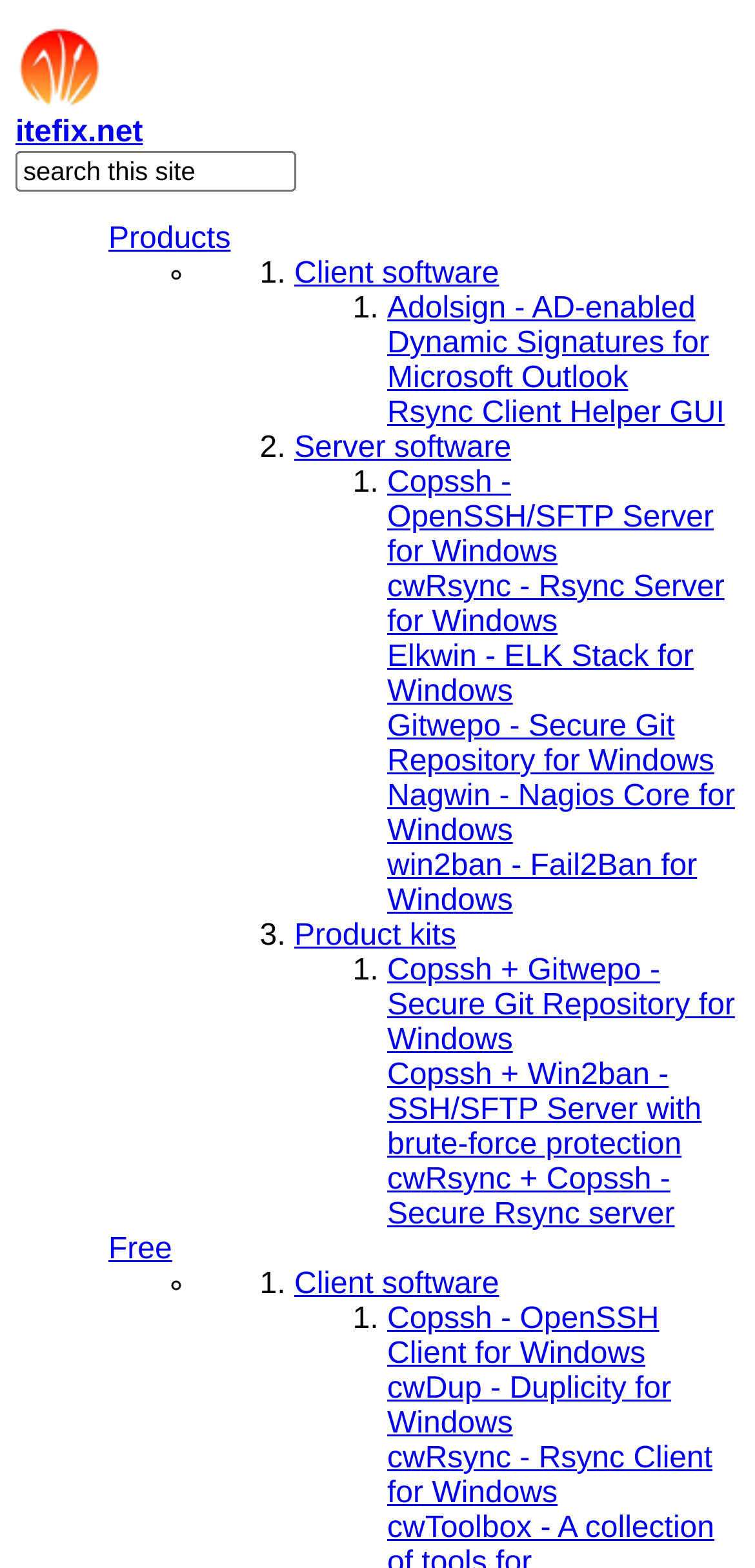Refer to the screenshot and answer the following question in detail:
How many server software products are listed?

There are 5 server software products listed, which are Copssh, cwRsync, Elkwin, Gitwepo, and Nagwin. They are located under the 'Server software' section and have bounding boxes of [0.513, 0.298, 0.945, 0.363], [0.513, 0.364, 0.96, 0.407], [0.513, 0.409, 0.919, 0.452], [0.513, 0.453, 0.946, 0.496], and [0.513, 0.498, 0.973, 0.541] respectively.